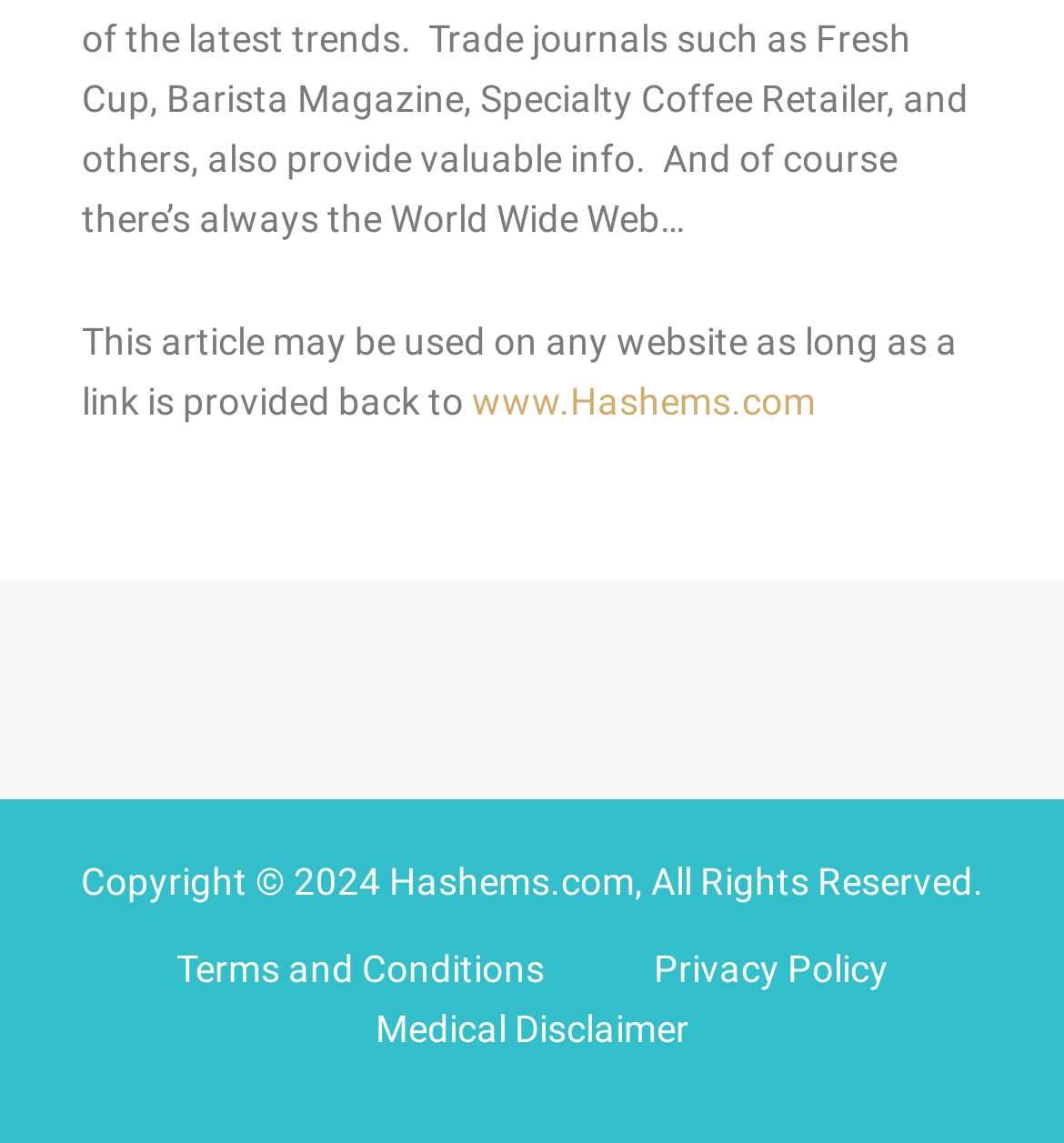What type of navigation is provided at the bottom of the webpage?
Using the image as a reference, answer the question with a short word or phrase.

Site Navigation